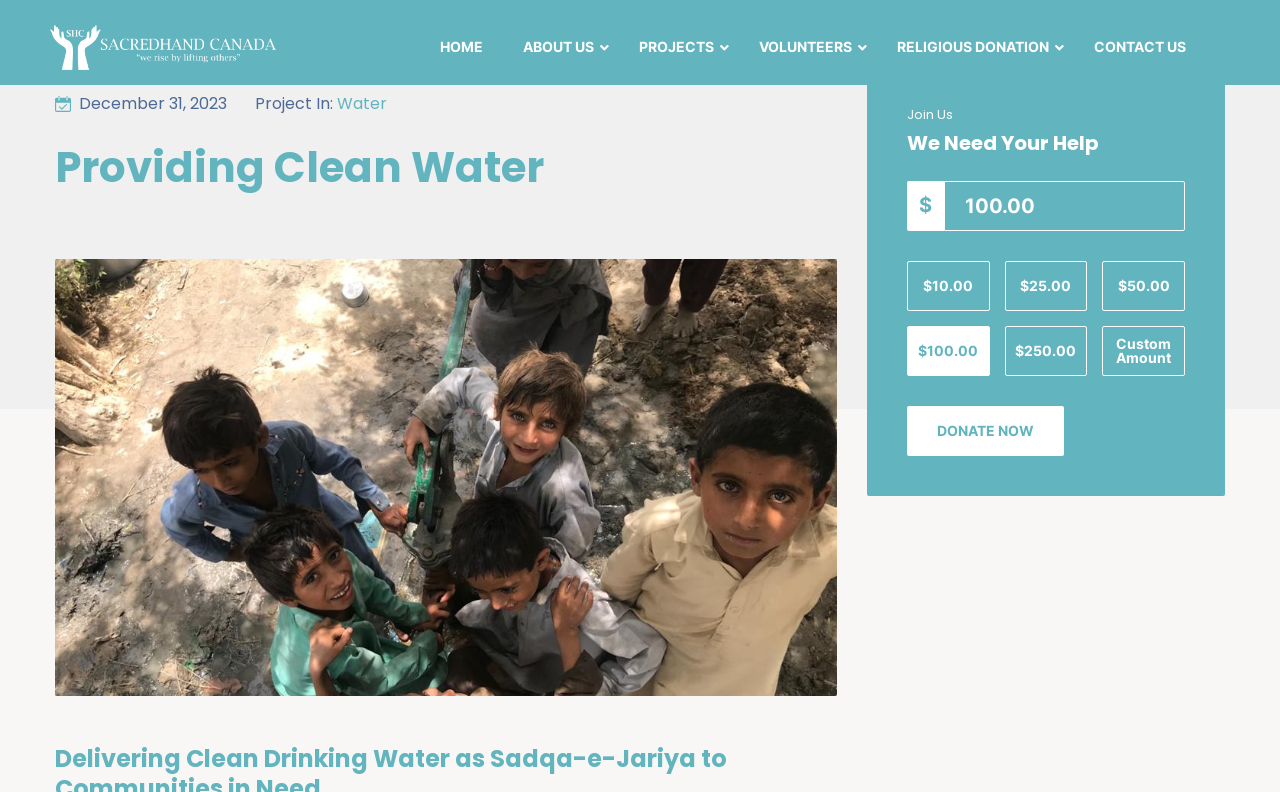Based on the element description Custom Amount, identify the bounding box coordinates for the UI element. The coordinates should be in the format (top-left x, top-left y, bottom-right x, bottom-right y) and within the 0 to 1 range.

[0.861, 0.41, 0.926, 0.473]